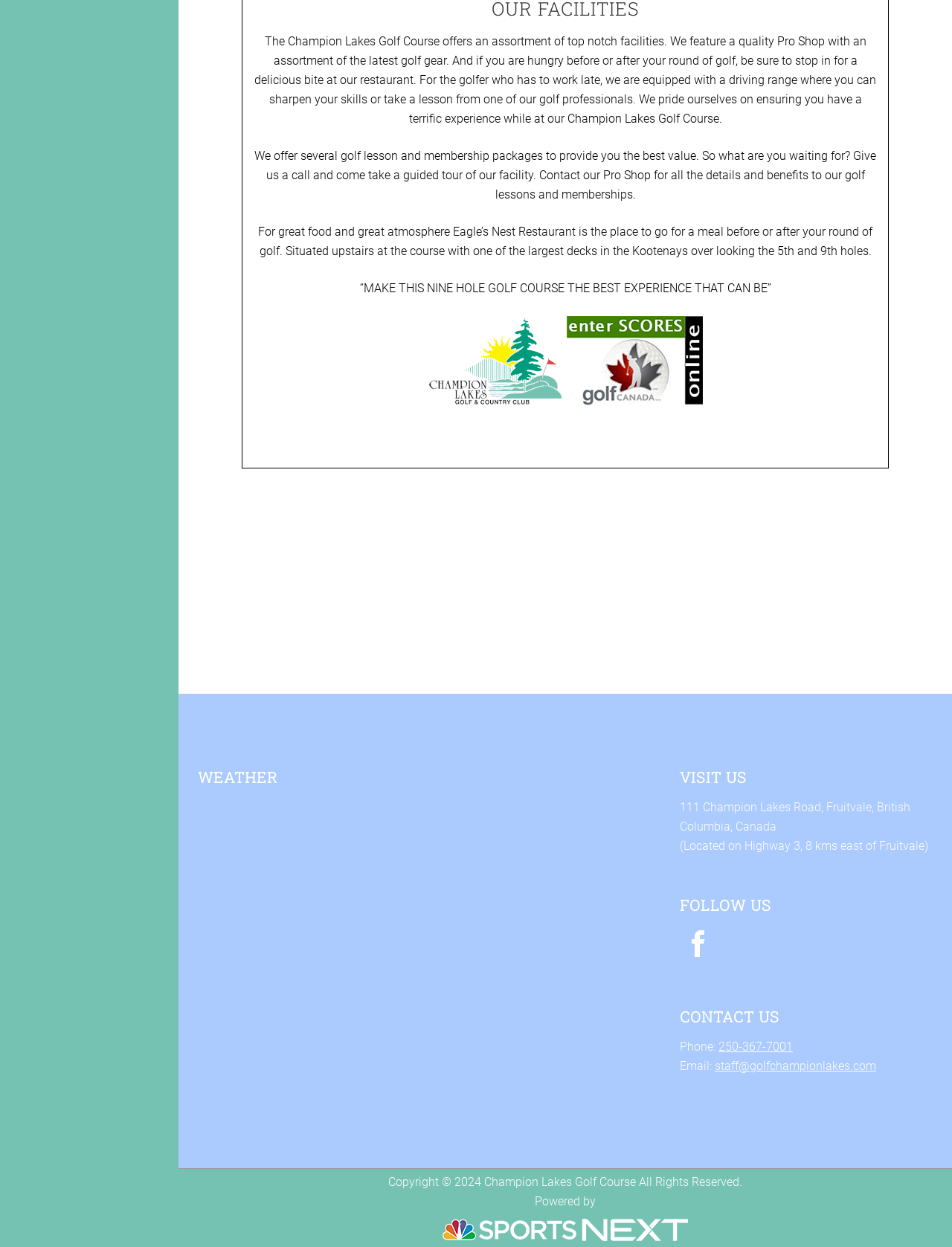What is the purpose of the driving range?
Please provide a comprehensive answer based on the details in the screenshot.

The purpose of the driving range can be inferred from the text 'For the golfer who has to work late, we are equipped with a driving range where you can sharpen your skills or take a lesson from one of our golf professionals.' which suggests that the driving range is for golfers to improve their skills or take lessons from professionals.